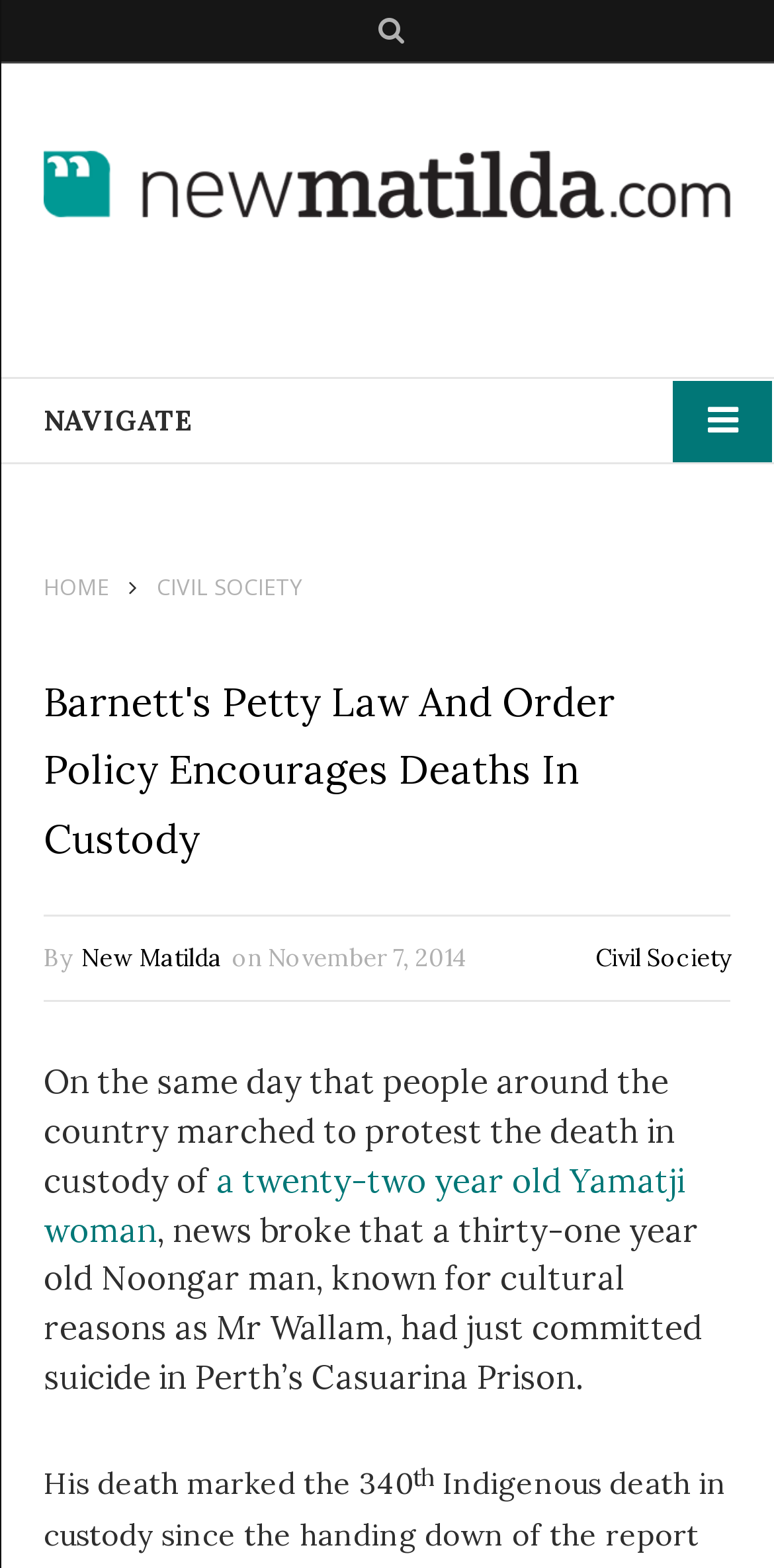Can you find the bounding box coordinates for the element that needs to be clicked to execute this instruction: "Search the website"? The coordinates should be given as four float numbers between 0 and 1, i.e., [left, top, right, bottom].

[0.469, 0.0, 0.543, 0.042]